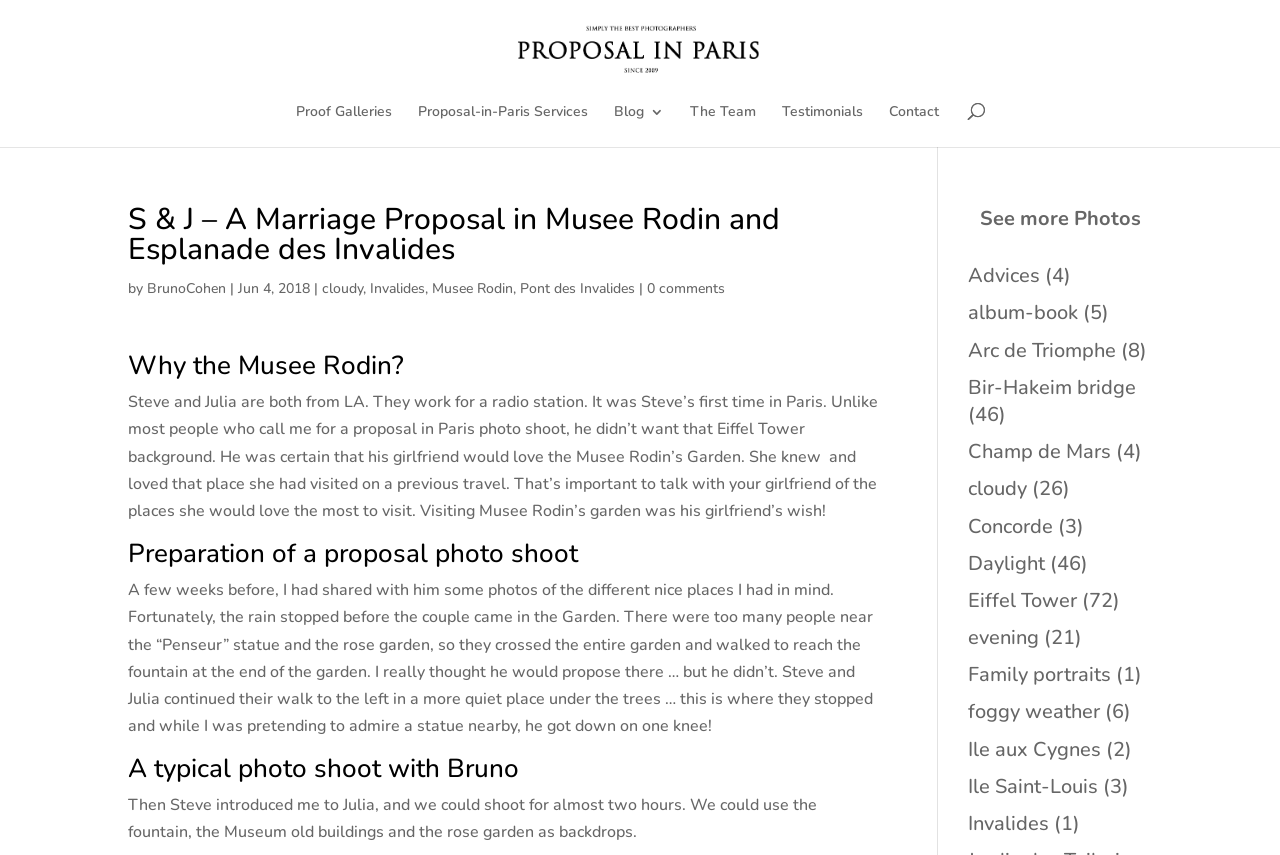Locate the bounding box of the UI element with the following description: "parent_node: (877) 310-3939".

None